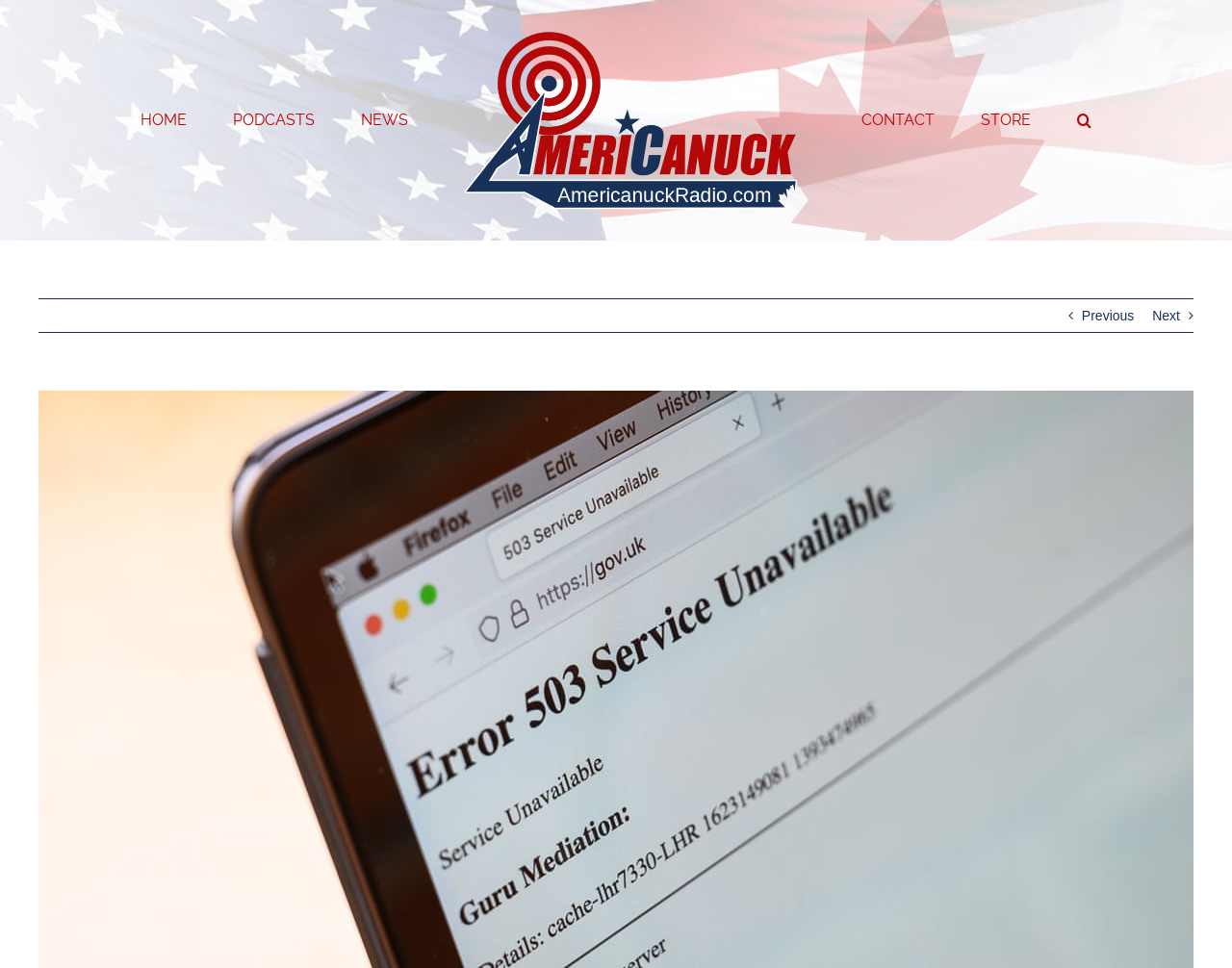Find the bounding box coordinates of the clickable area that will achieve the following instruction: "go to store".

[0.796, 0.082, 0.837, 0.166]